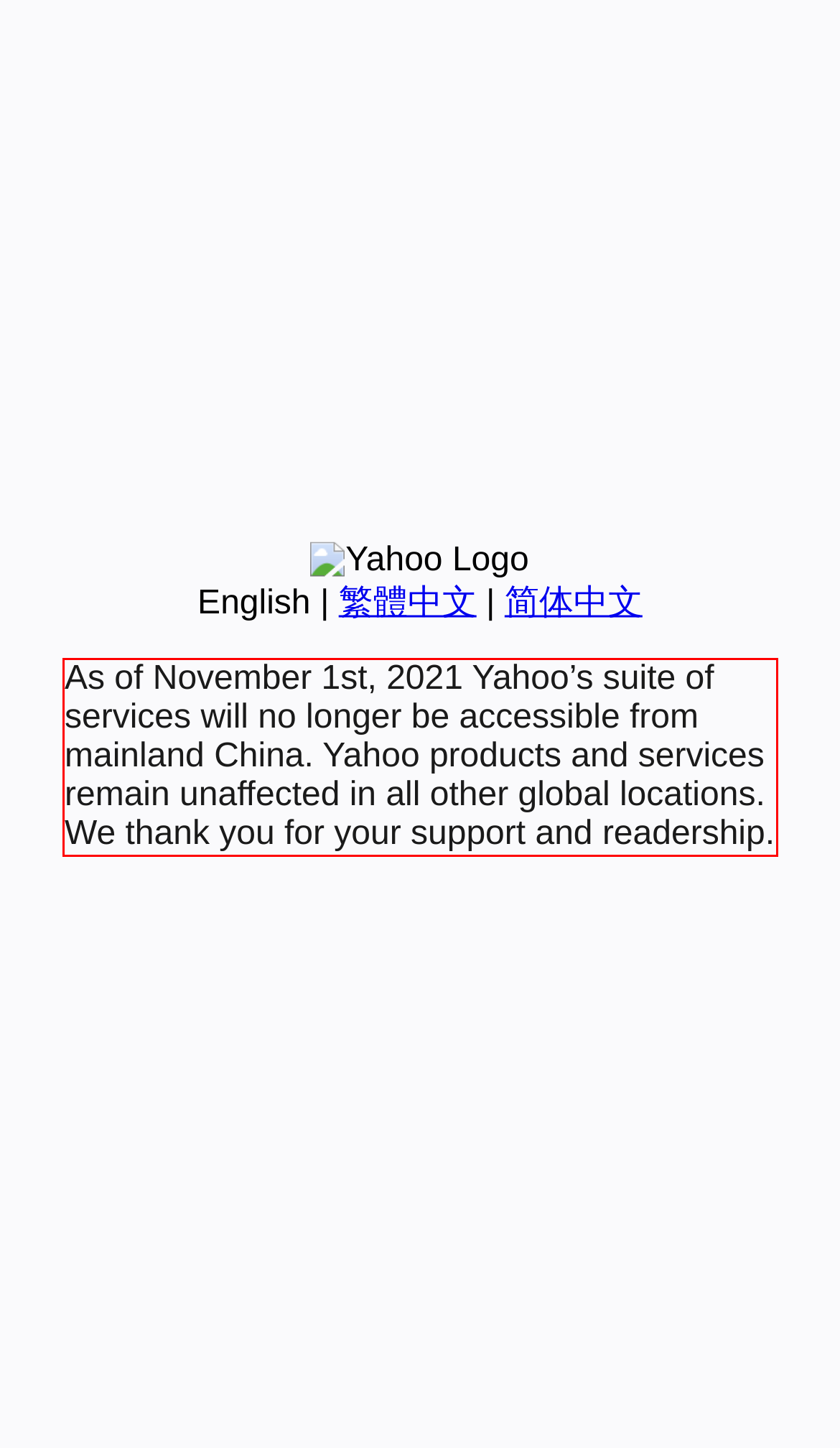Given a webpage screenshot, identify the text inside the red bounding box using OCR and extract it.

As of November 1st, 2021 Yahoo’s suite of services will no longer be accessible from mainland China. Yahoo products and services remain unaffected in all other global locations. We thank you for your support and readership.